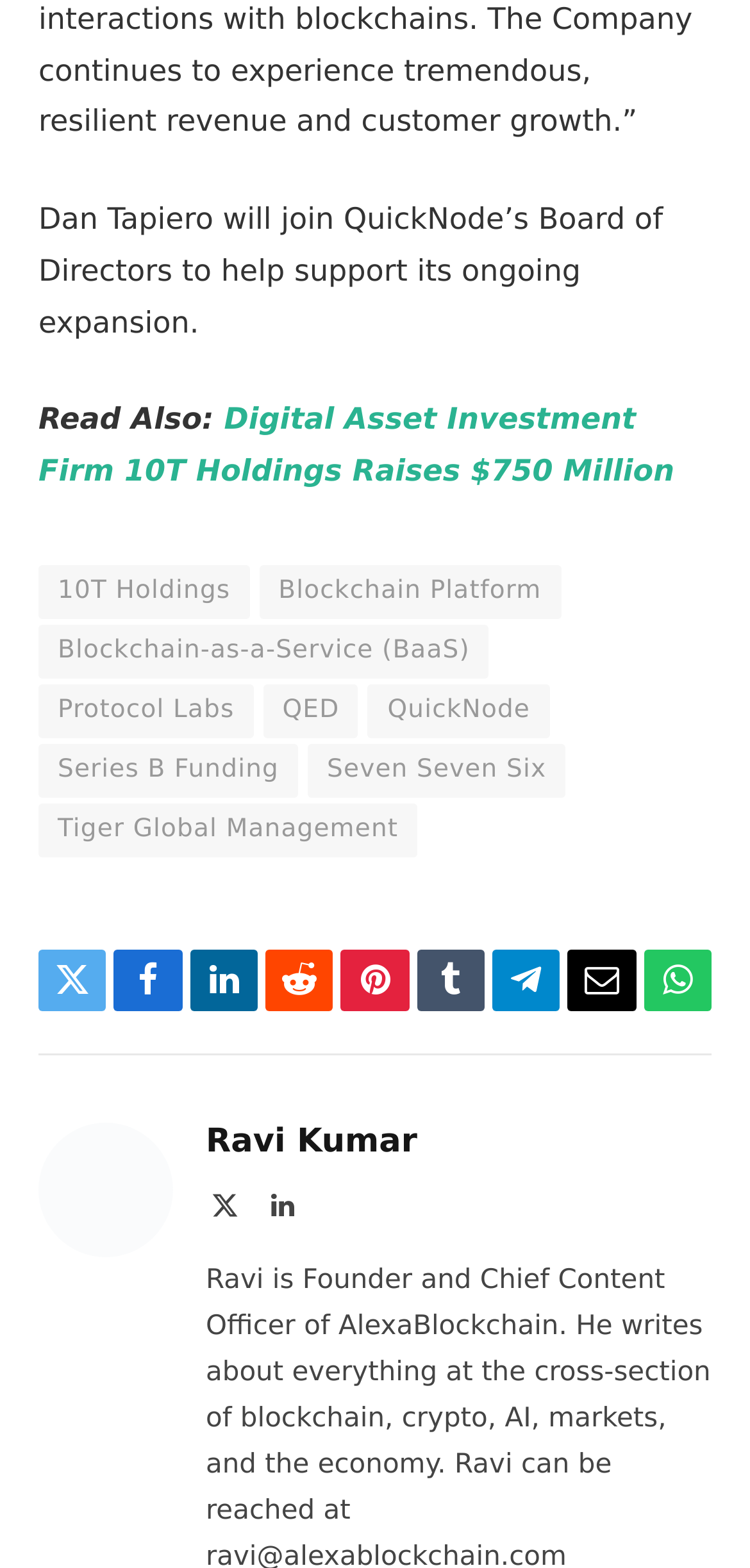Can you find the bounding box coordinates for the element to click on to achieve the instruction: "Check out Blockchain Platform"?

[0.346, 0.36, 0.747, 0.395]